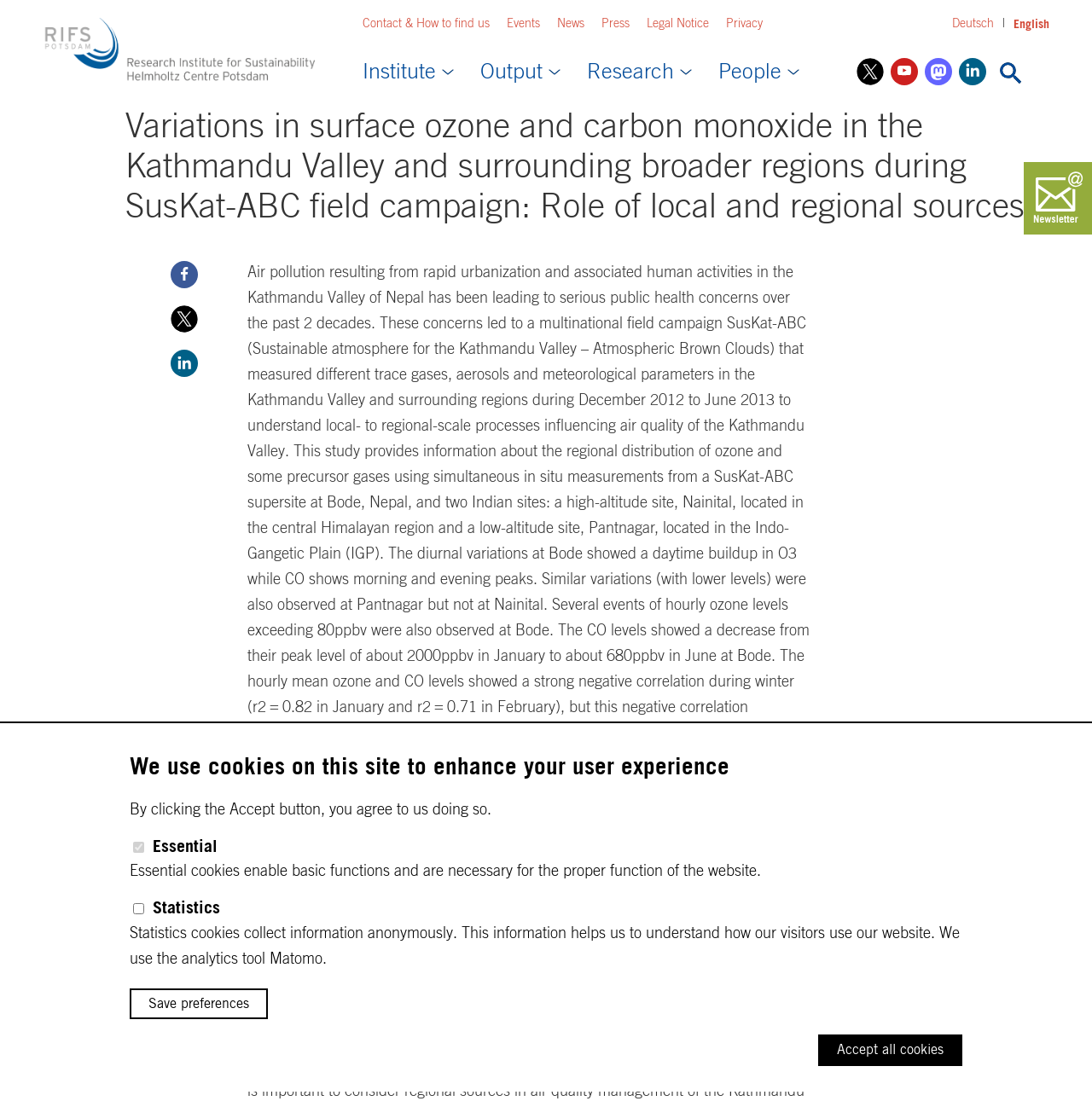Please mark the bounding box coordinates of the area that should be clicked to carry out the instruction: "Visit the Twitter page".

[0.784, 0.053, 0.809, 0.078]